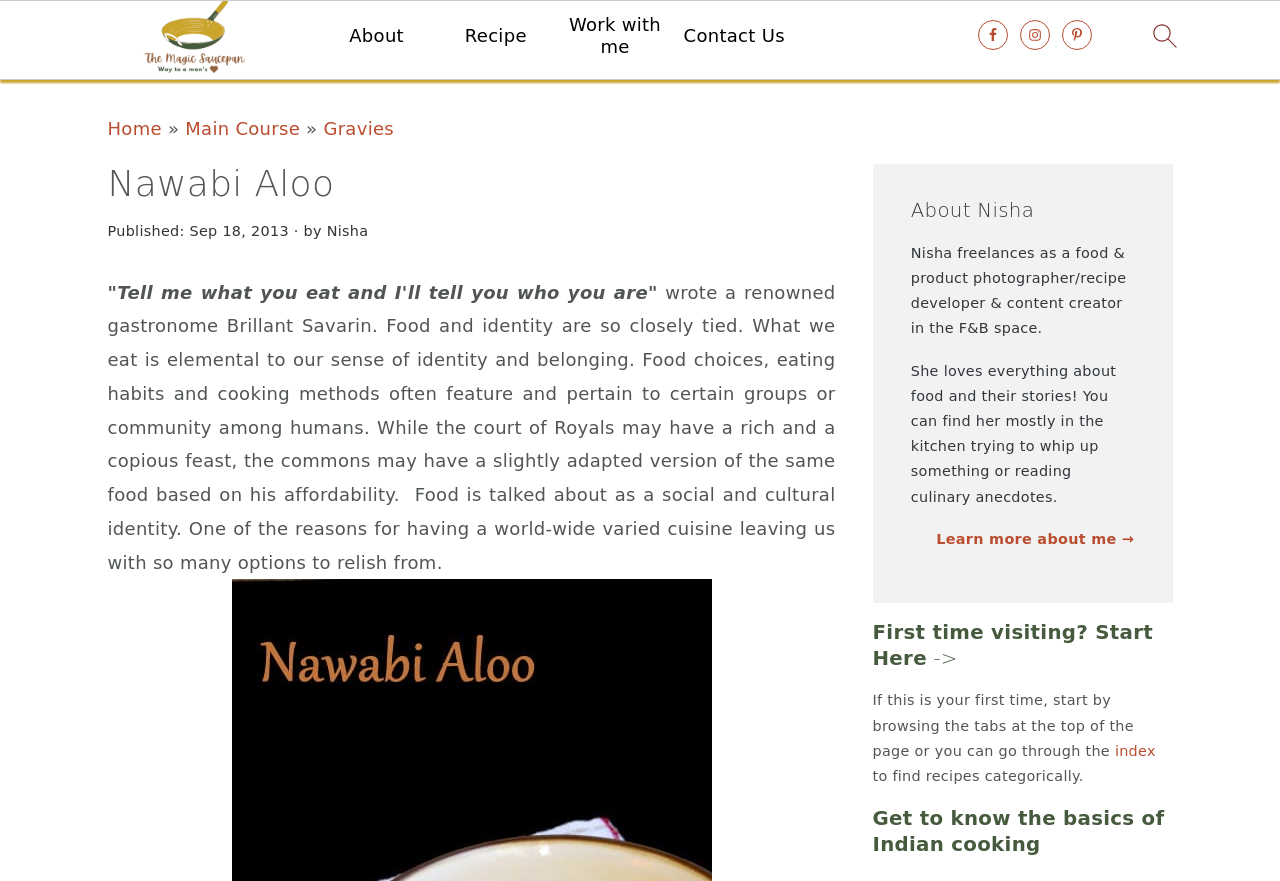Answer this question in one word or a short phrase: What is the category of the recipe?

Main Course